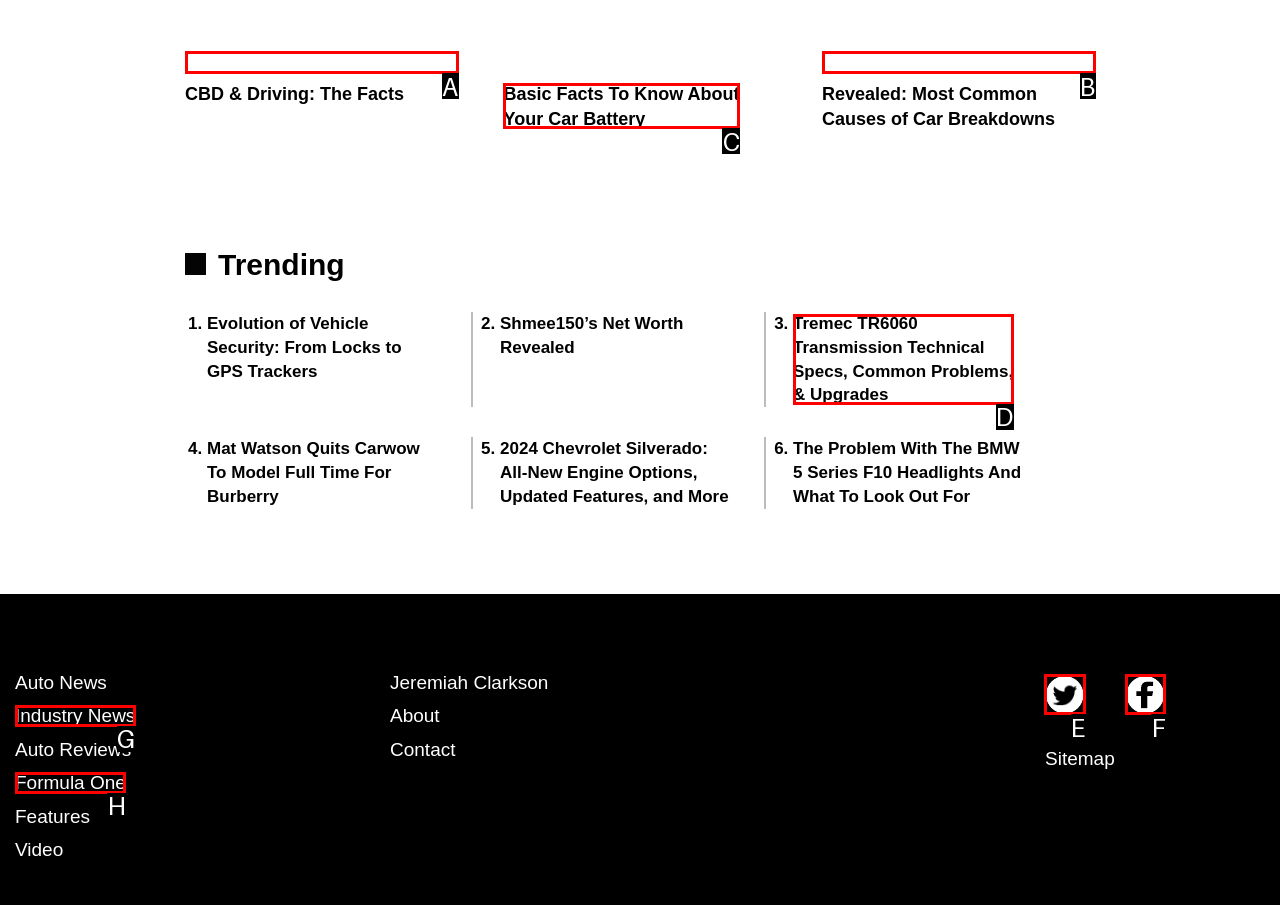Choose the letter of the option you need to click to Follow the link to Twitter. Answer with the letter only.

E